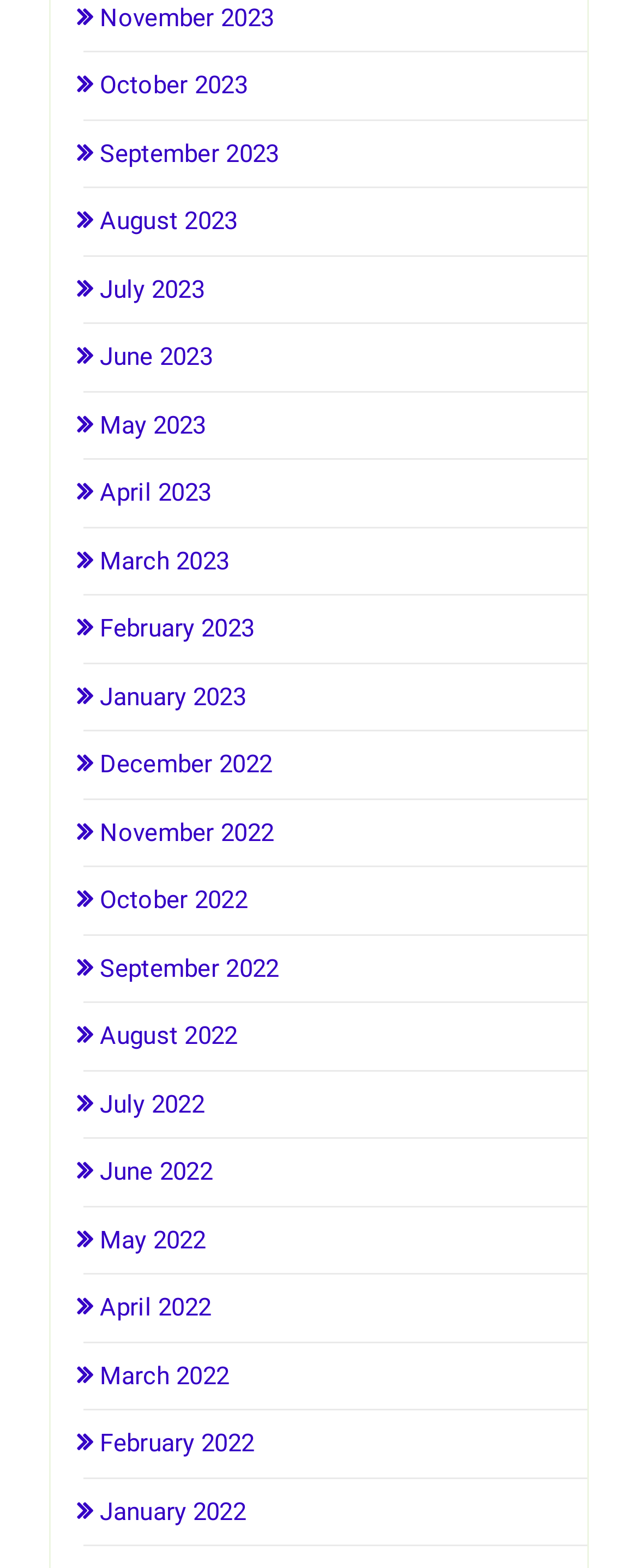How many links are there in the top 20% of the page?
Please provide a single word or phrase based on the screenshot.

4